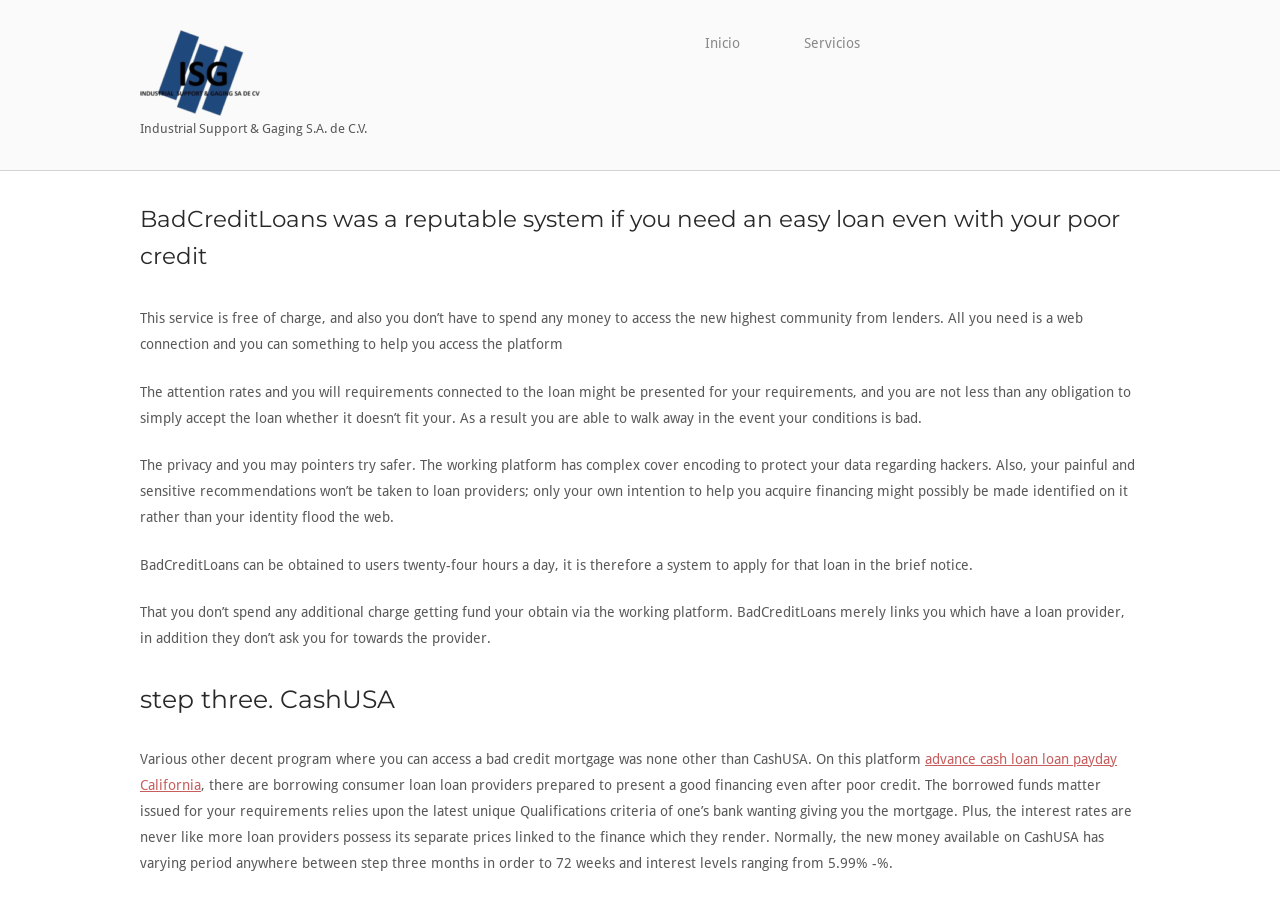What is another platform mentioned for bad credit loans?
Provide an in-depth and detailed explanation in response to the question.

The webpage mentions CashUSA as another platform that provides bad credit loans. It describes the benefits of using CashUSA, including varying loan periods and interest rates.